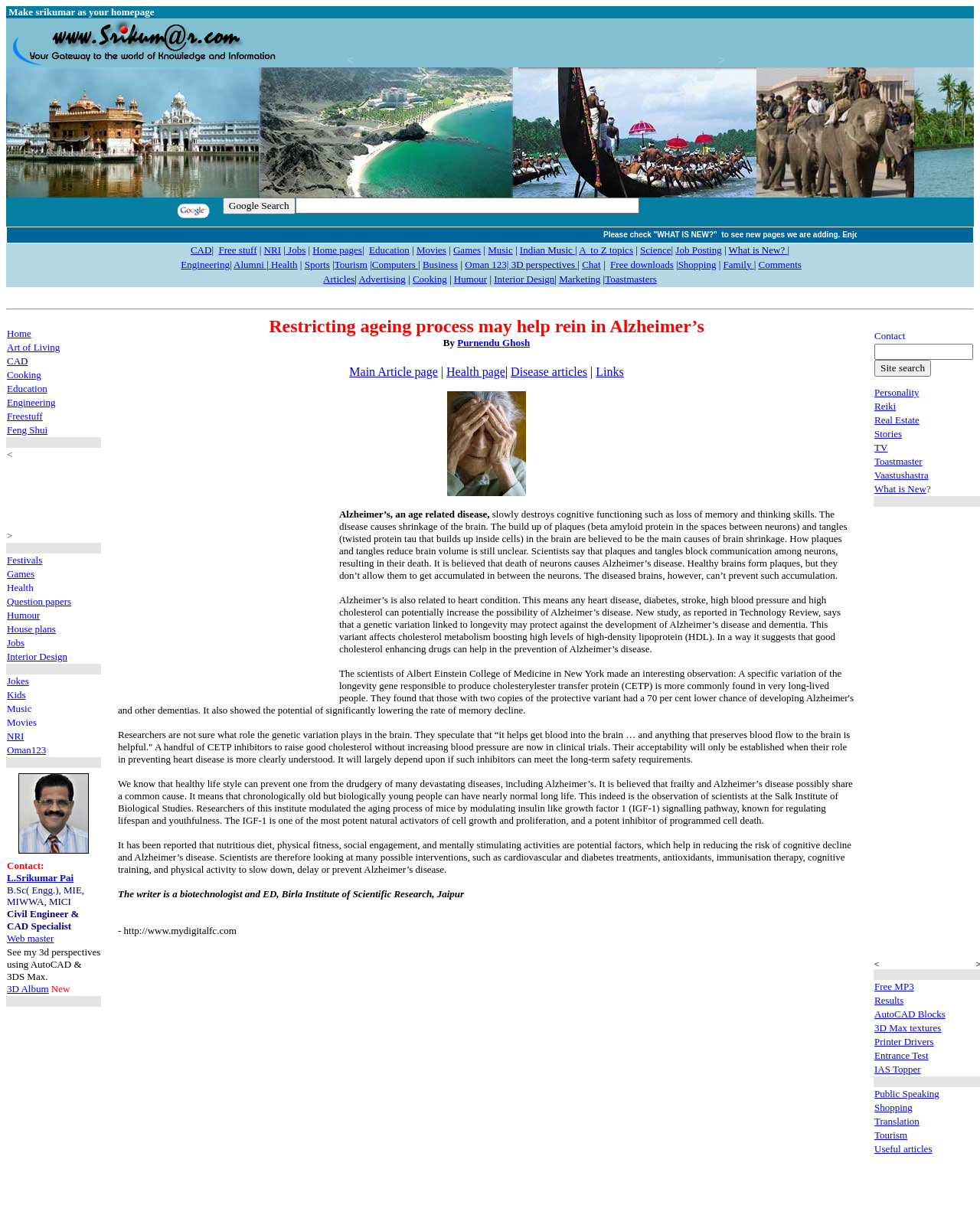Given the element description "aria-label="Advertisement" name="aswift_3" title="Advertisement"" in the screenshot, predict the bounding box coordinates of that UI element.

[0.126, 0.419, 0.321, 0.577]